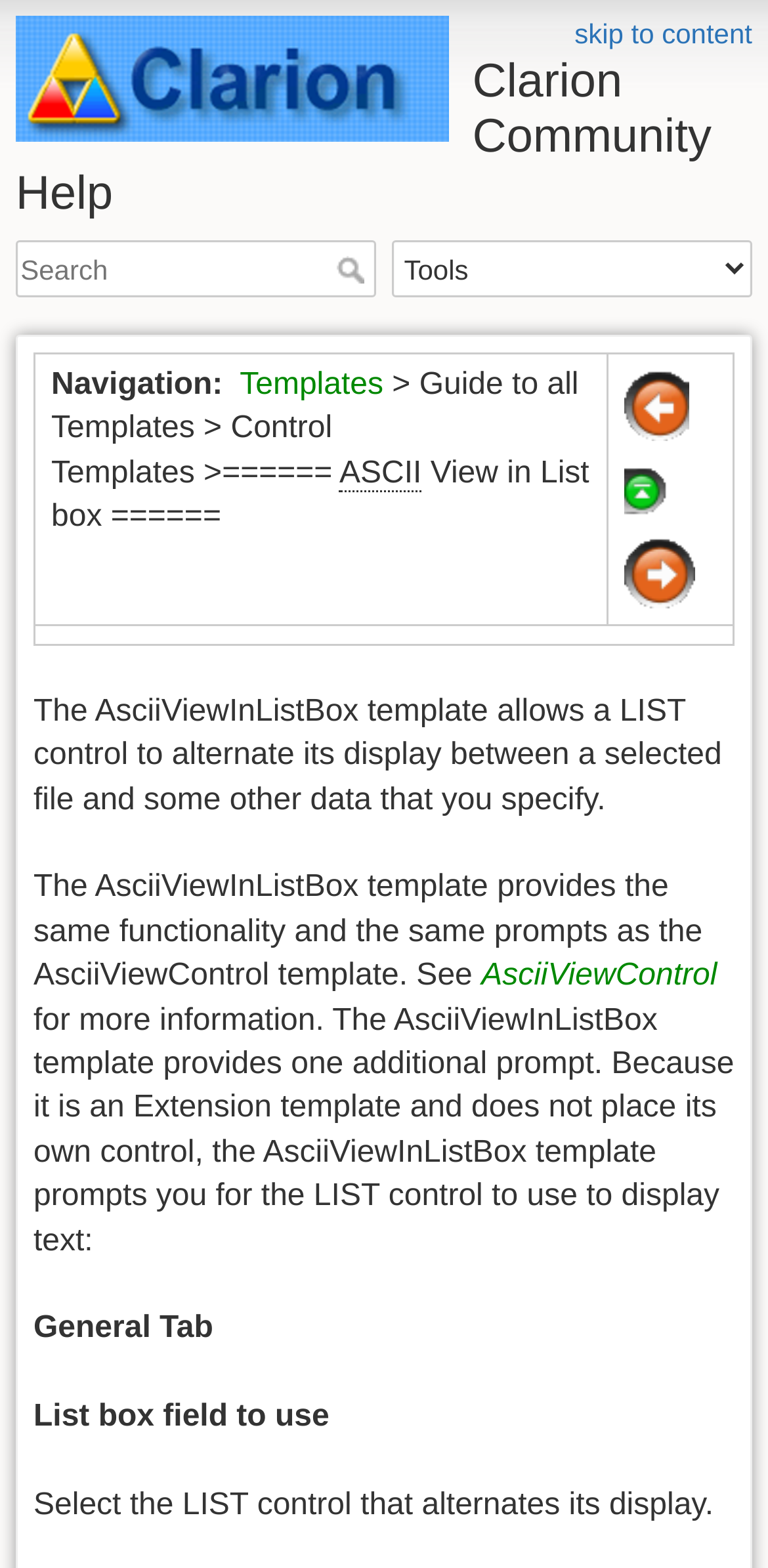Respond to the question below with a single word or phrase: What is the function of the 'Search' button?

Search for content